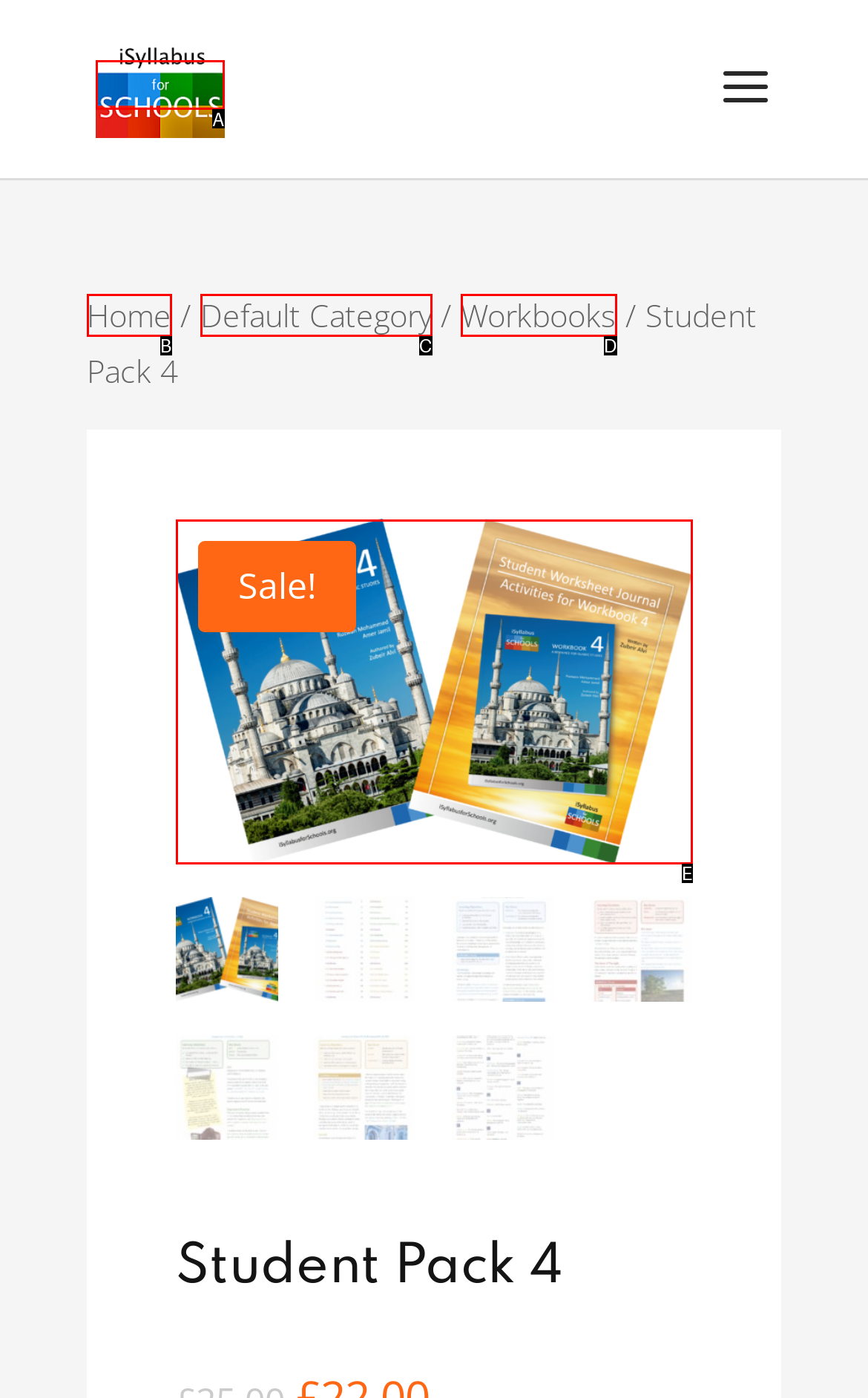Pick the option that corresponds to: Default Category
Provide the letter of the correct choice.

C